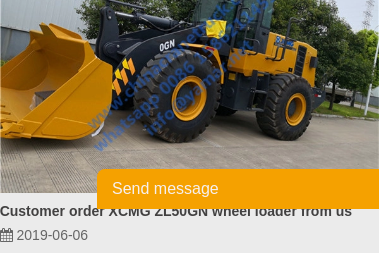Provide a single word or phrase to answer the given question: 
What is the purpose of the 'Send message' button?

To inquire further